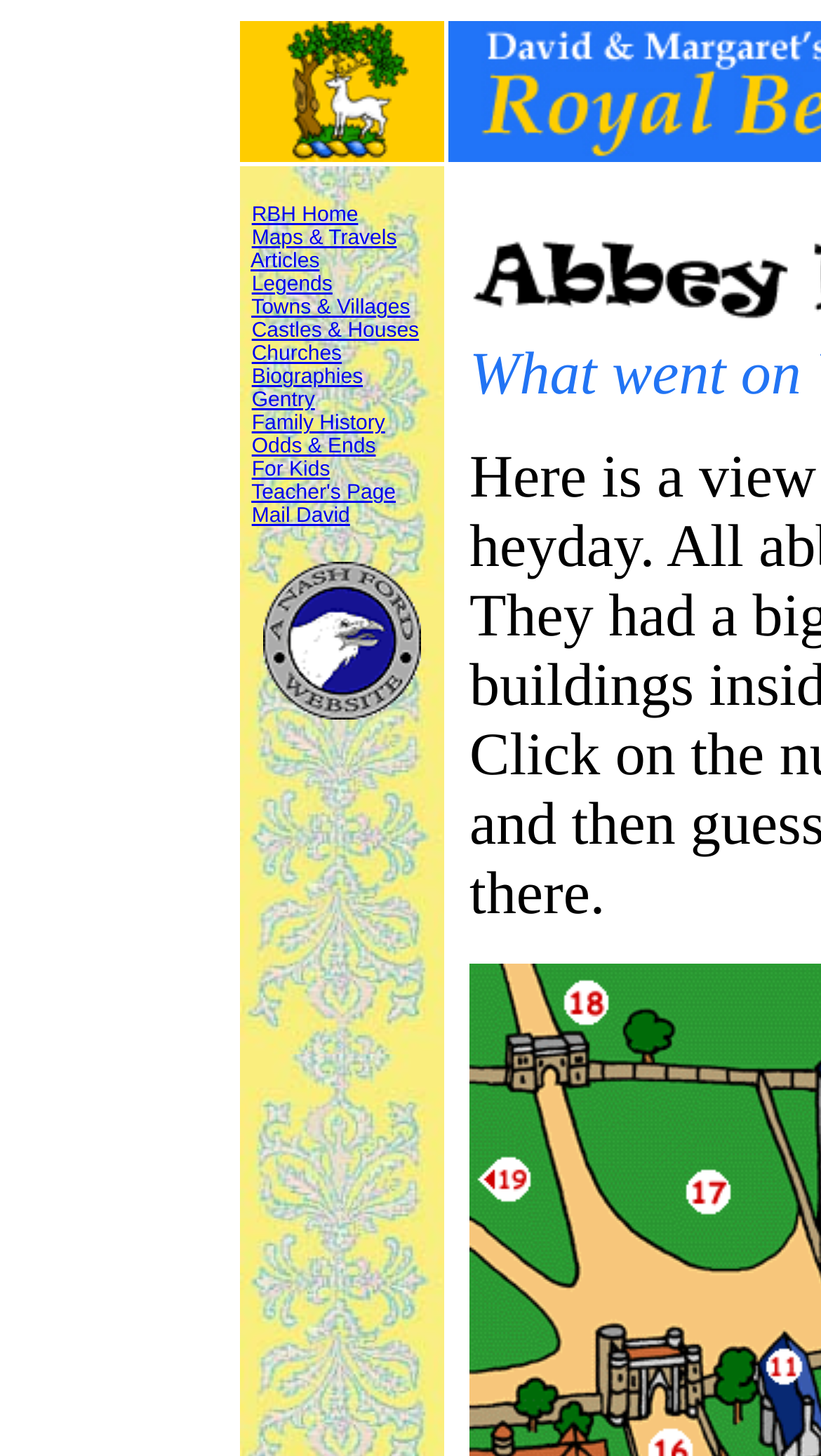Identify the bounding box coordinates of the clickable region to carry out the given instruction: "Explore the 'Castles & Houses' section".

[0.307, 0.22, 0.51, 0.236]